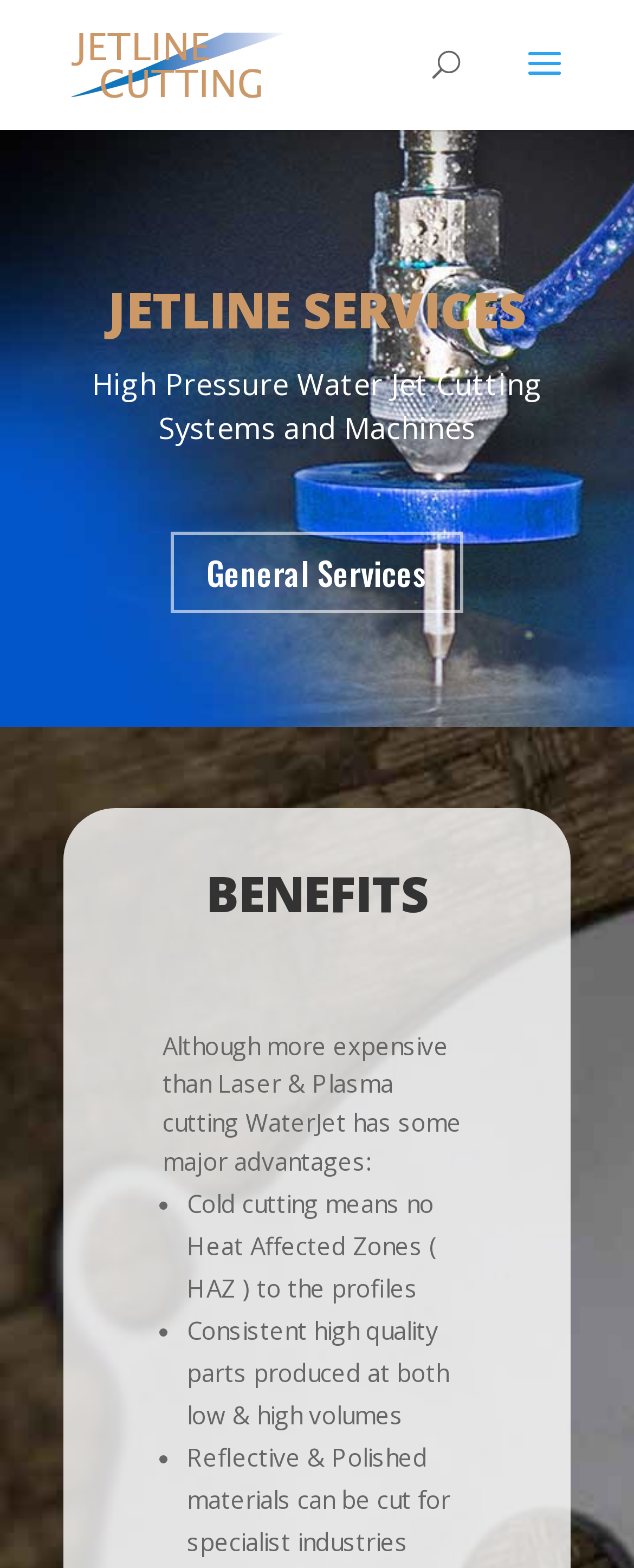What is the main service provided?
Please look at the screenshot and answer in one word or a short phrase.

High Pressure Water Jet Cutting